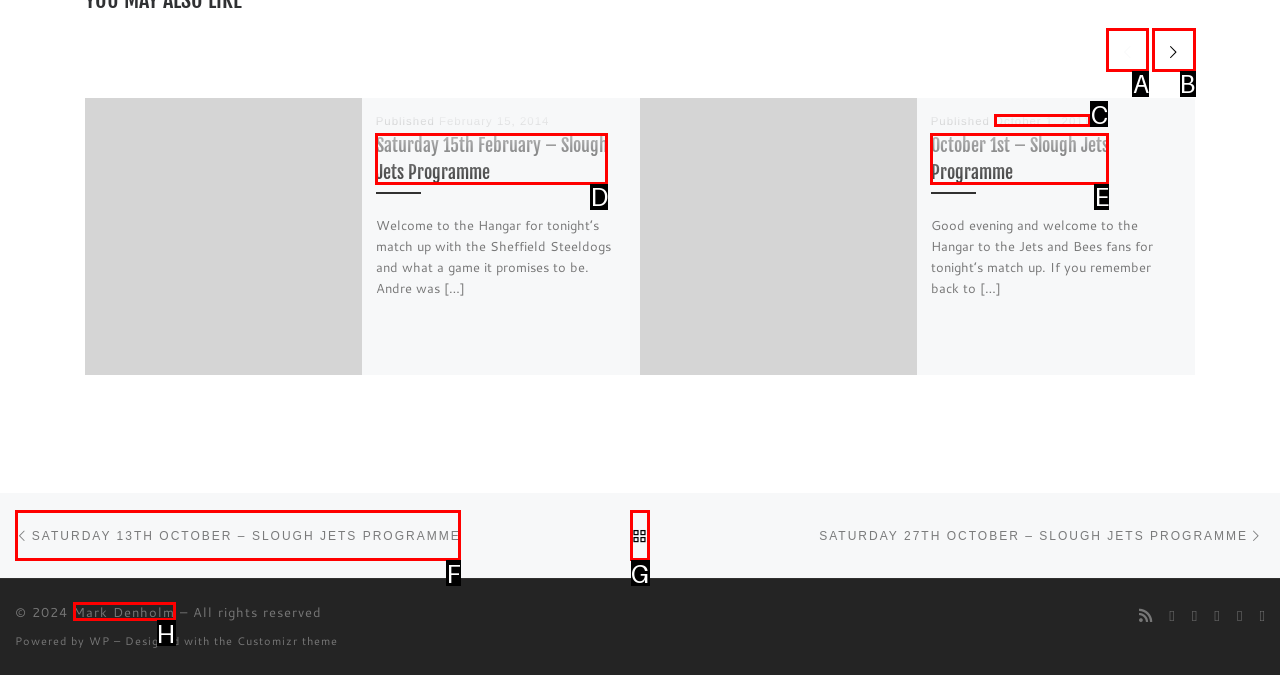Identify the HTML element that best matches the description: Mark Denholm. Provide your answer by selecting the corresponding letter from the given options.

H